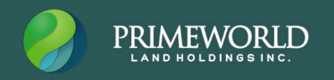Generate an in-depth description of the image you see.

The image features the logo of Primeworld Land Holdings Inc., prominently displayed against a deep green background. The logo consists of a stylized emblem, which incorporates a combination of green and blue swirls, symbolizing growth and sustainability, reflective of the company's focus on land development. Below the emblem, the company name "PRIMEWORLD" is inscribed in bold letters, with "LAND HOLDINGS INC." elegantly crafted in a smaller font. This design conveys a modern and professional image, aligning with the company’s industry in real estate and land management.